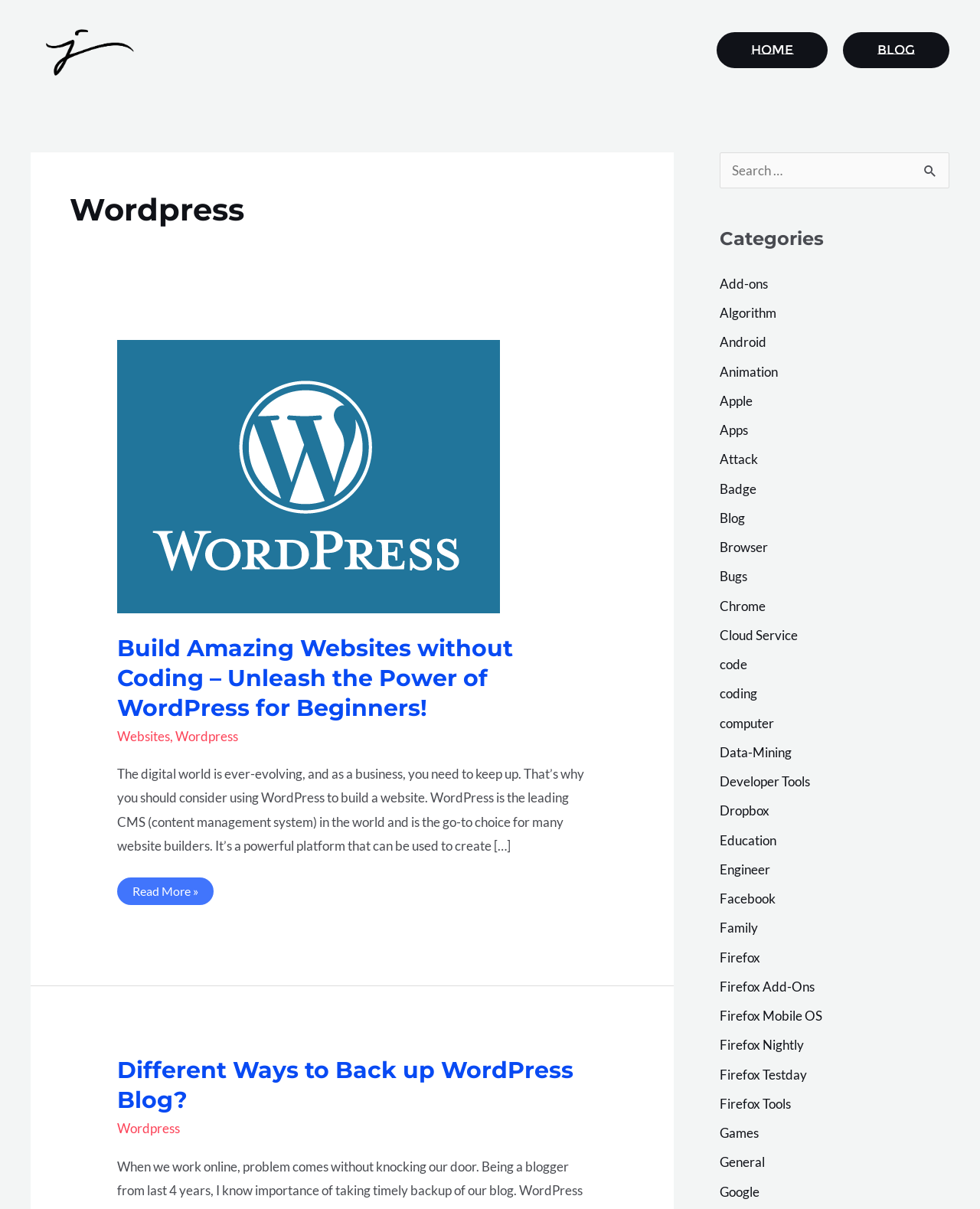Identify the bounding box for the element characterized by the following description: "Firefox Mobile OS".

[0.734, 0.834, 0.839, 0.847]